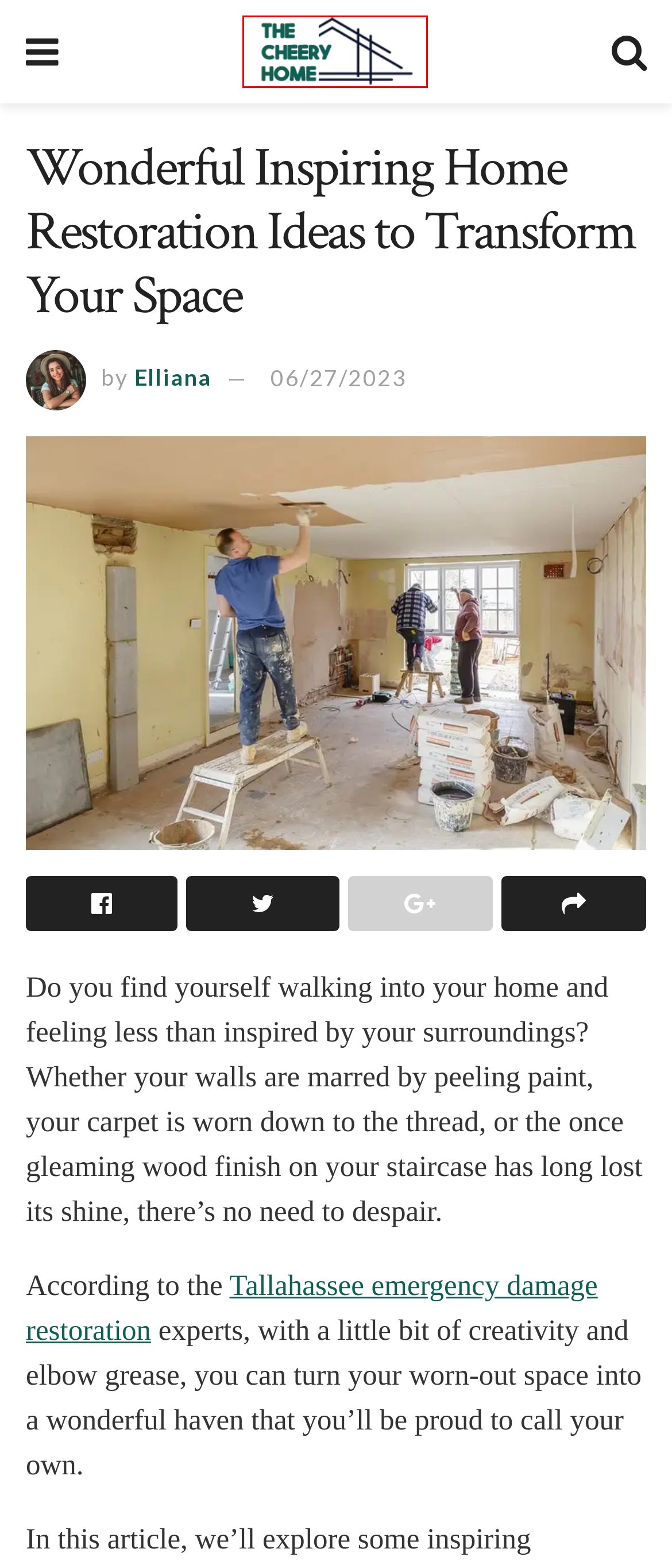Observe the provided screenshot of a webpage that has a red rectangle bounding box. Determine the webpage description that best matches the new webpage after clicking the element inside the red bounding box. Here are the candidates:
A. 11 Living Room Art Ideas To Add Colors & Characters To Your Space - The Cheery Home
B. Home Security - The Cheery Home
C. 5 Pro Tips to Follow When Renovating an Aging Home's Exterior - The Cheery Home
D. Home - The Cheery Home
E. Guide - The Cheery Home
F. Contact Us Regarding Collaboration - The Cheery Home
G. Getting Prepared To Undertake A Home DIY Project - The Cheery Home
H. Blog - The Cheery Home

D